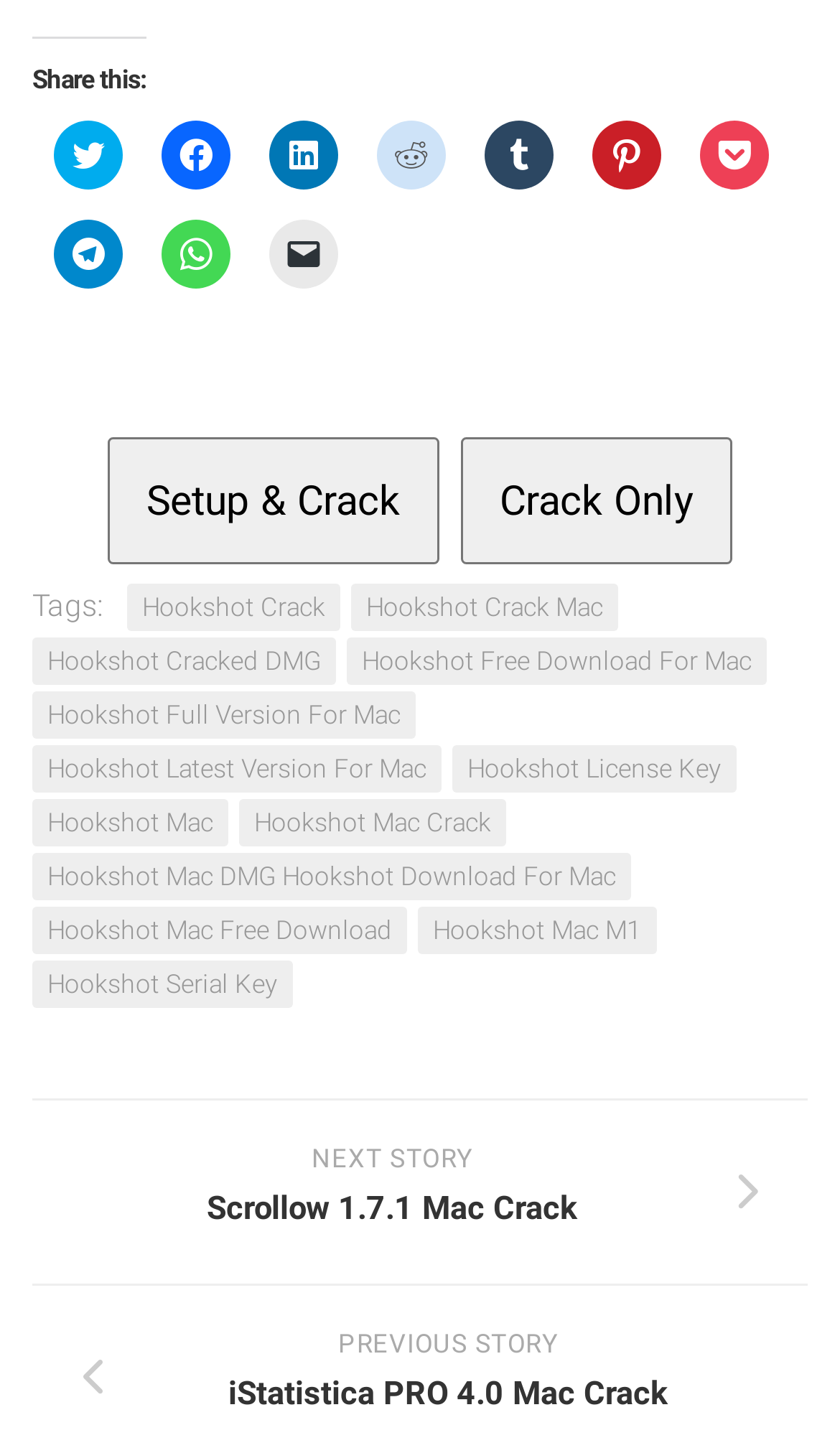Identify the bounding box coordinates for the element you need to click to achieve the following task: "Share on Twitter". The coordinates must be four float values ranging from 0 to 1, formatted as [left, top, right, bottom].

[0.064, 0.083, 0.146, 0.131]